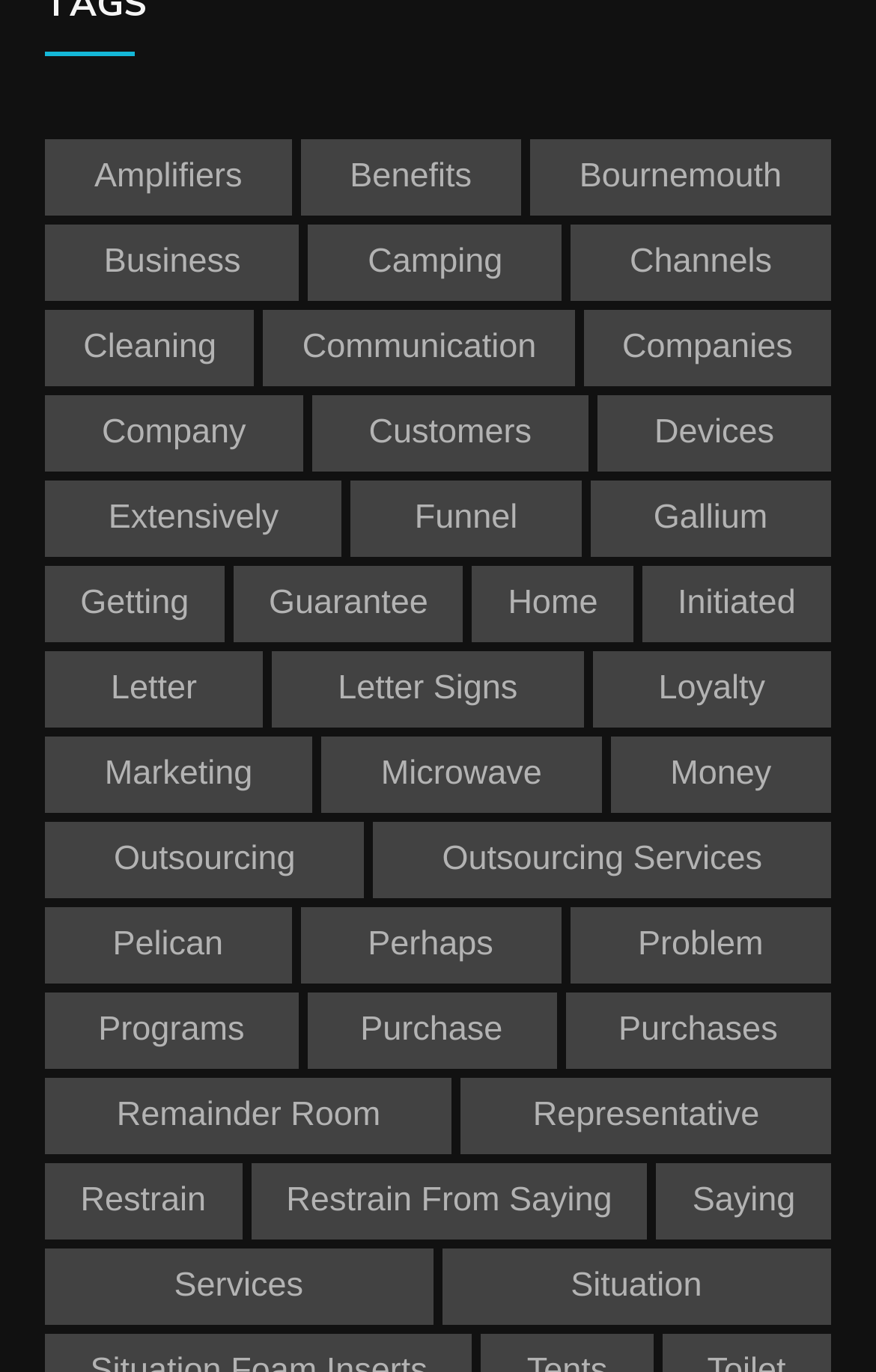Provide a single word or phrase to answer the given question: 
How many items are under 'Benefits'?

2